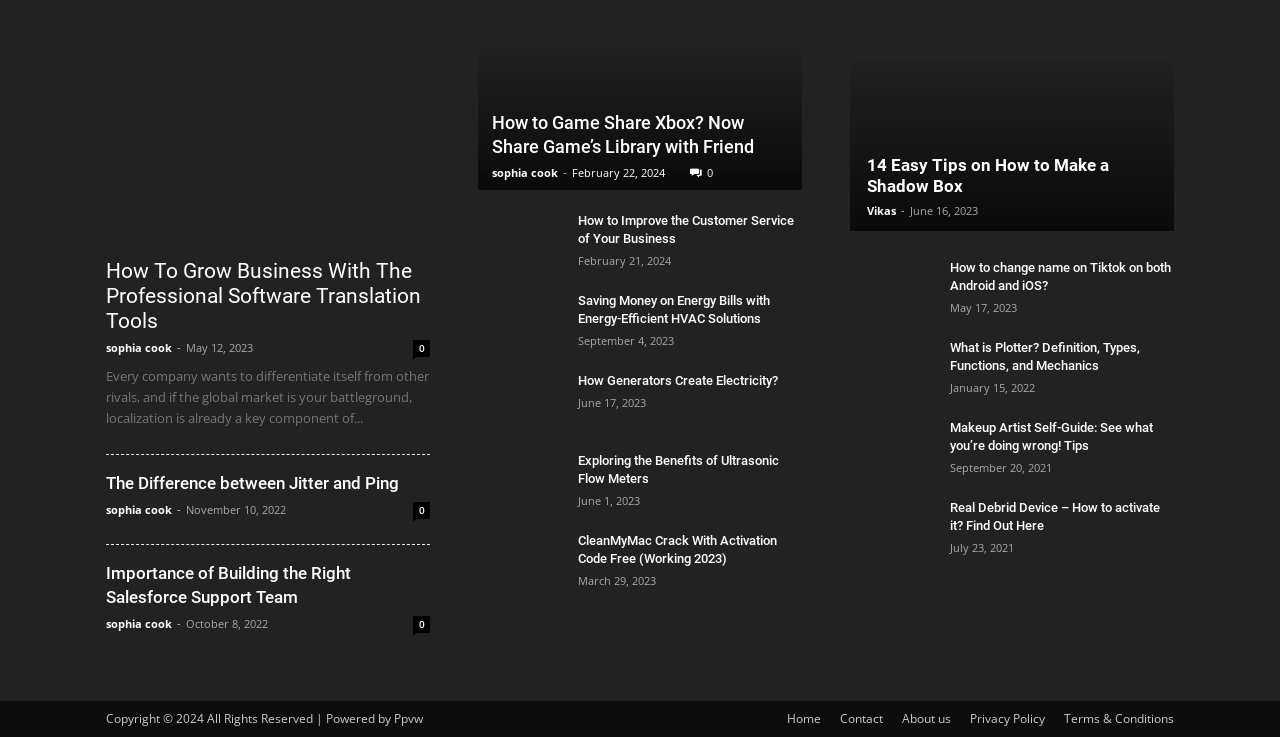Identify the bounding box for the described UI element. Provide the coordinates in (top-left x, top-left y, bottom-right x, bottom-right y) format with values ranging from 0 to 1: About us

[0.705, 0.963, 0.743, 0.987]